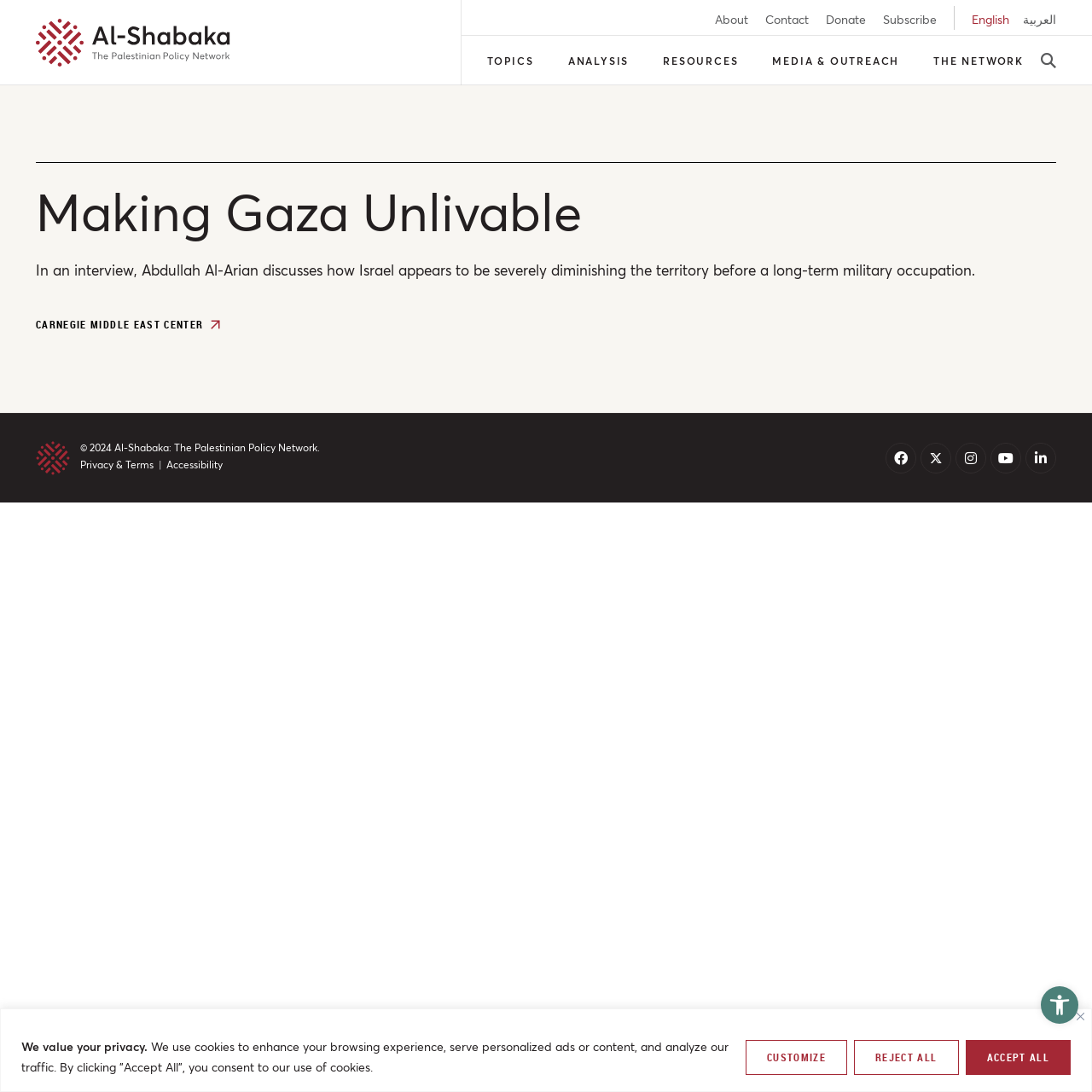Provide a single word or phrase to answer the given question: 
What language options are available?

English and Arabic